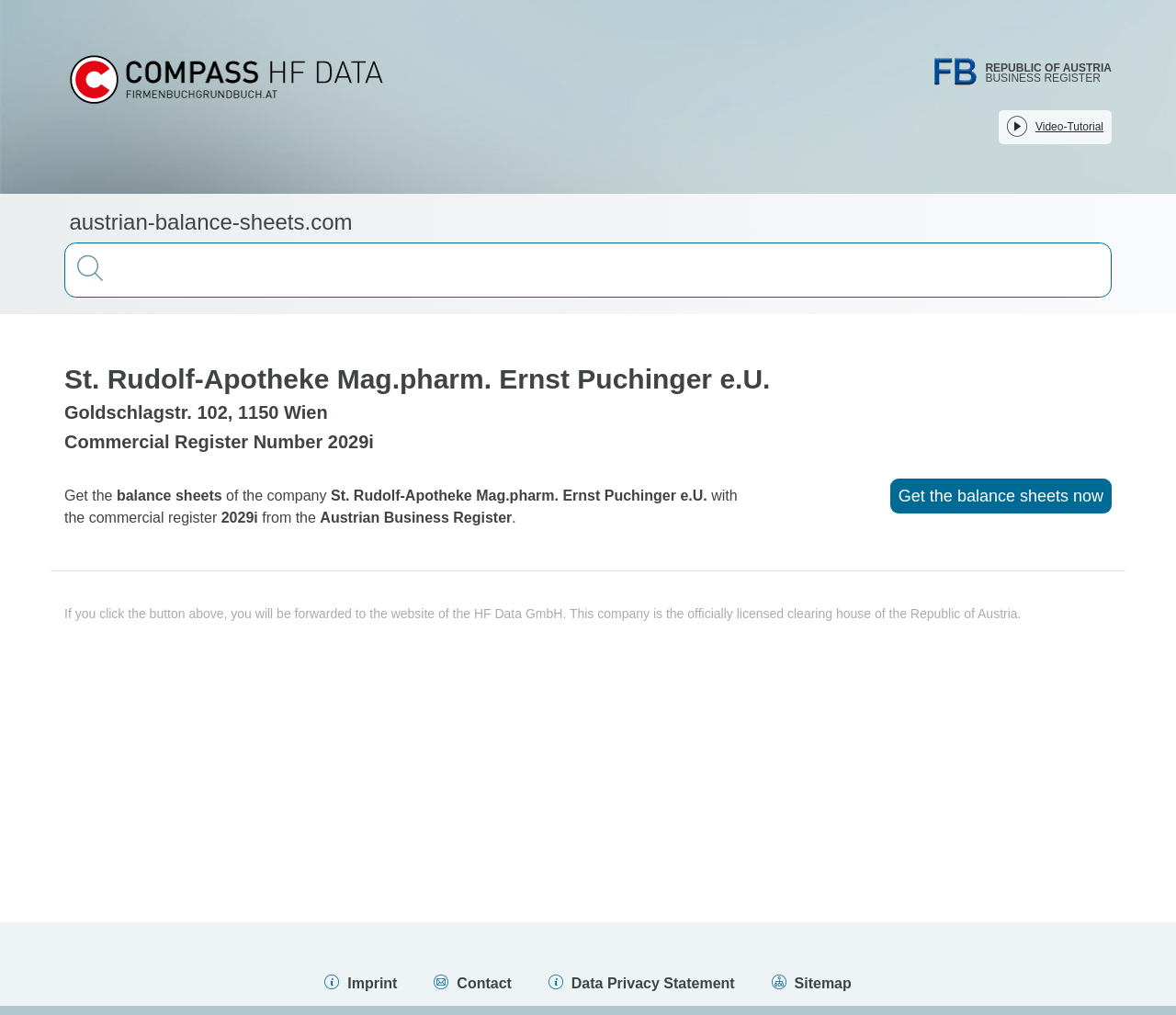Please indicate the bounding box coordinates for the clickable area to complete the following task: "Click the link to Business Register REPUBLIC OF AUSTRIA BUSINESS REGISTER". The coordinates should be specified as four float numbers between 0 and 1, i.e., [left, top, right, bottom].

[0.512, 0.049, 0.945, 0.087]